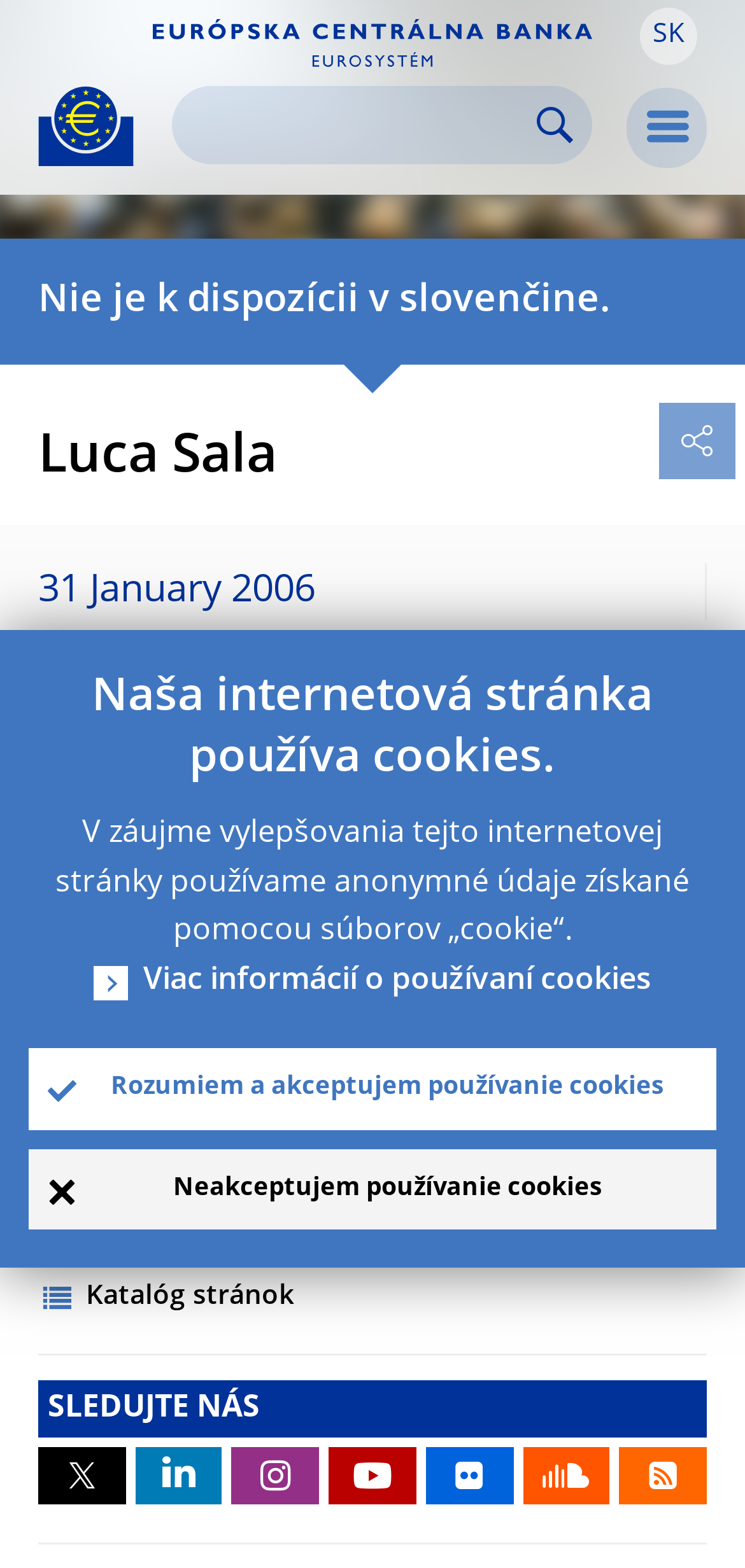Can you provide the bounding box coordinates for the element that should be clicked to implement the instruction: "Read the paper 'Back to square one: identification issues in DSGE models'"?

[0.051, 0.487, 0.844, 0.548]